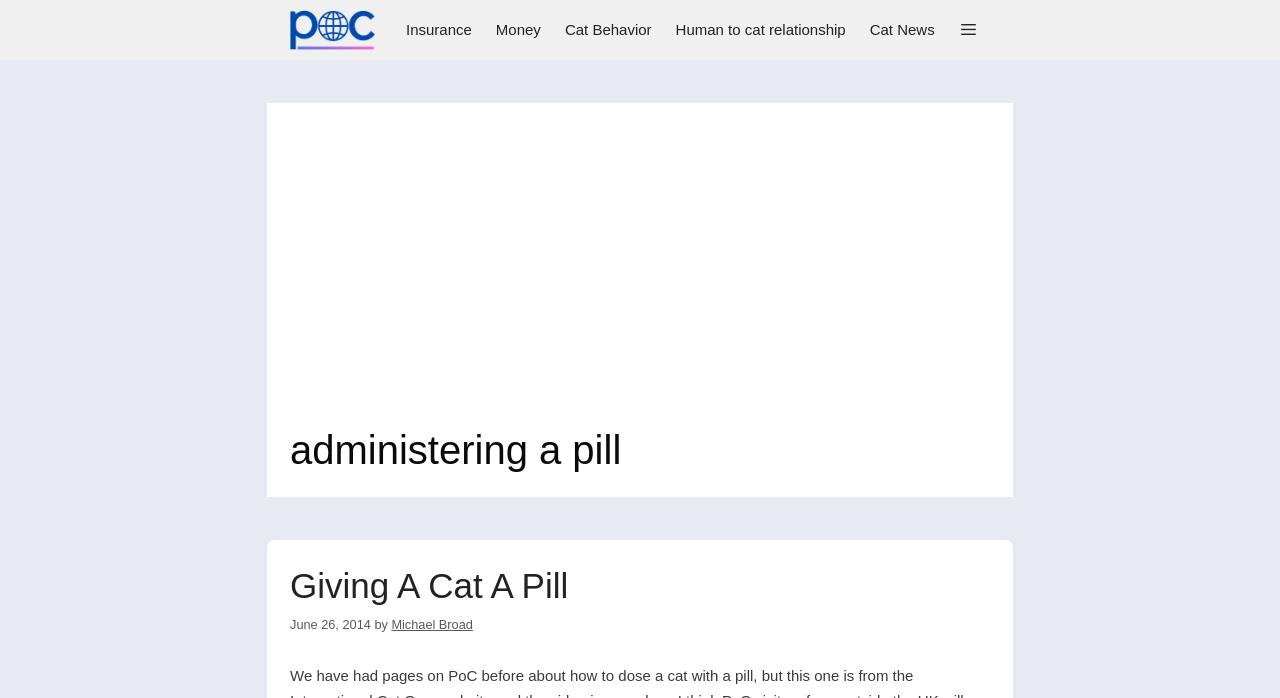What is the category of the link 'Cat Behavior'?
Refer to the image and answer the question using a single word or phrase.

Cat